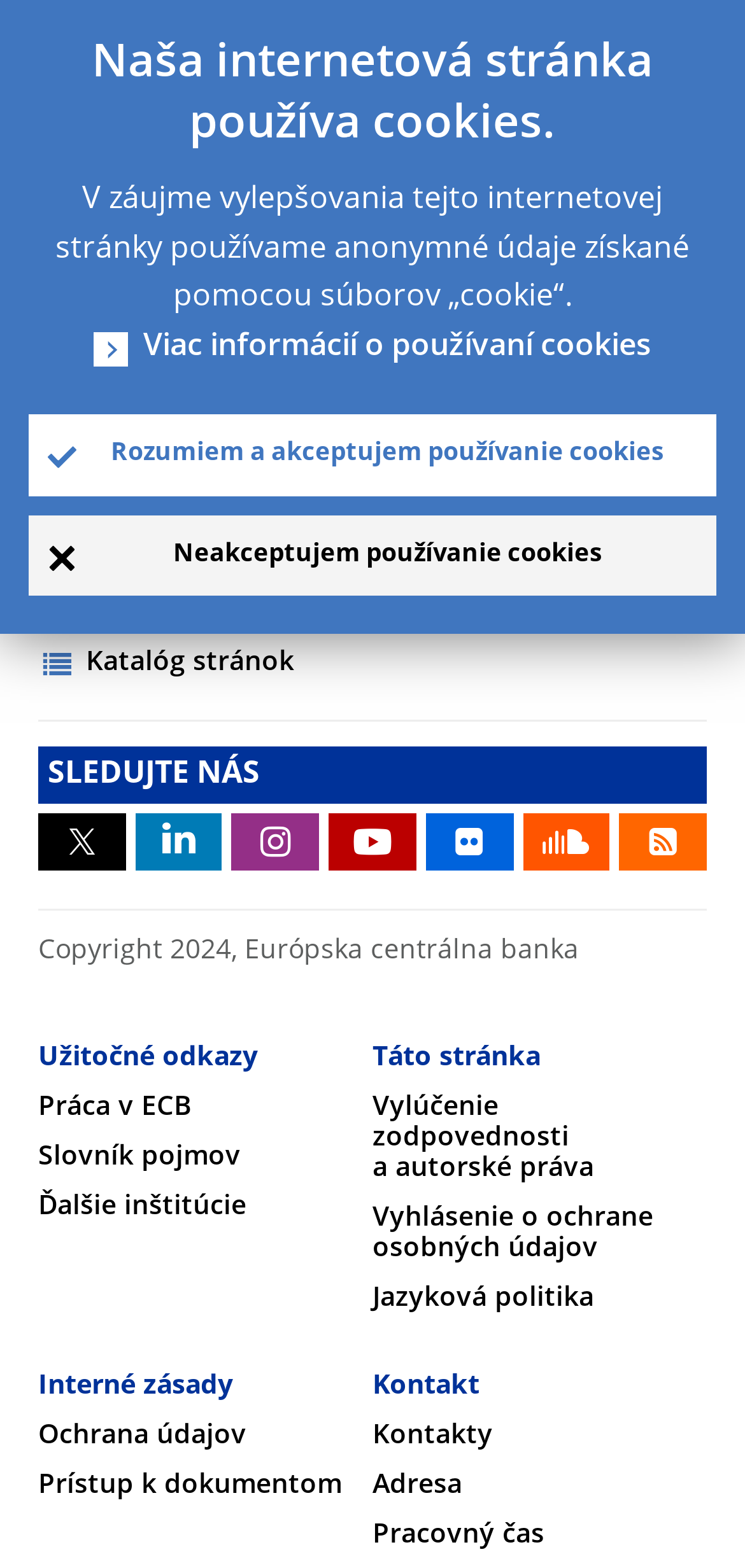Locate the UI element described as follows: "ORGAN TRANSPLANT GUIDELINES AND INFORMATION". Return the bounding box coordinates as four float numbers between 0 and 1 in the order [left, top, right, bottom].

None